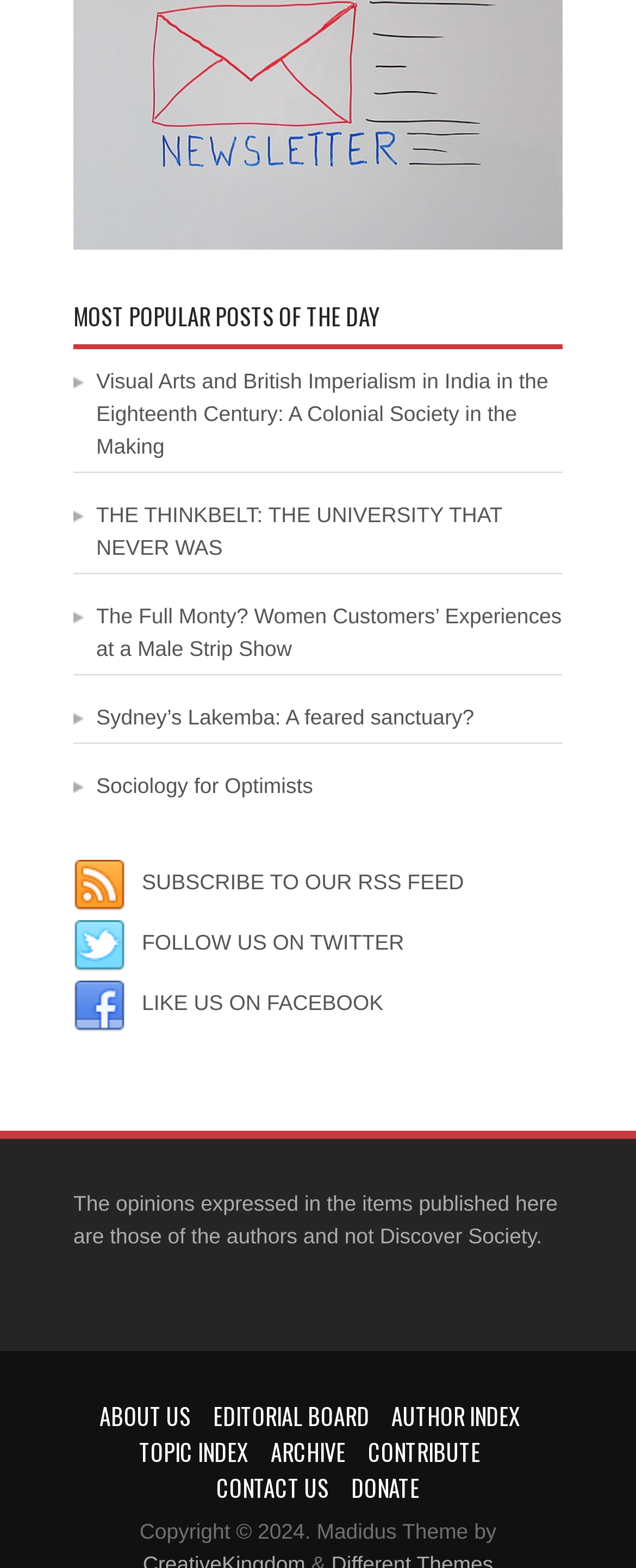Determine the bounding box coordinates of the clickable element to complete this instruction: "donate to the website". Provide the coordinates in the format of four float numbers between 0 and 1, [left, top, right, bottom].

[0.552, 0.938, 0.66, 0.96]